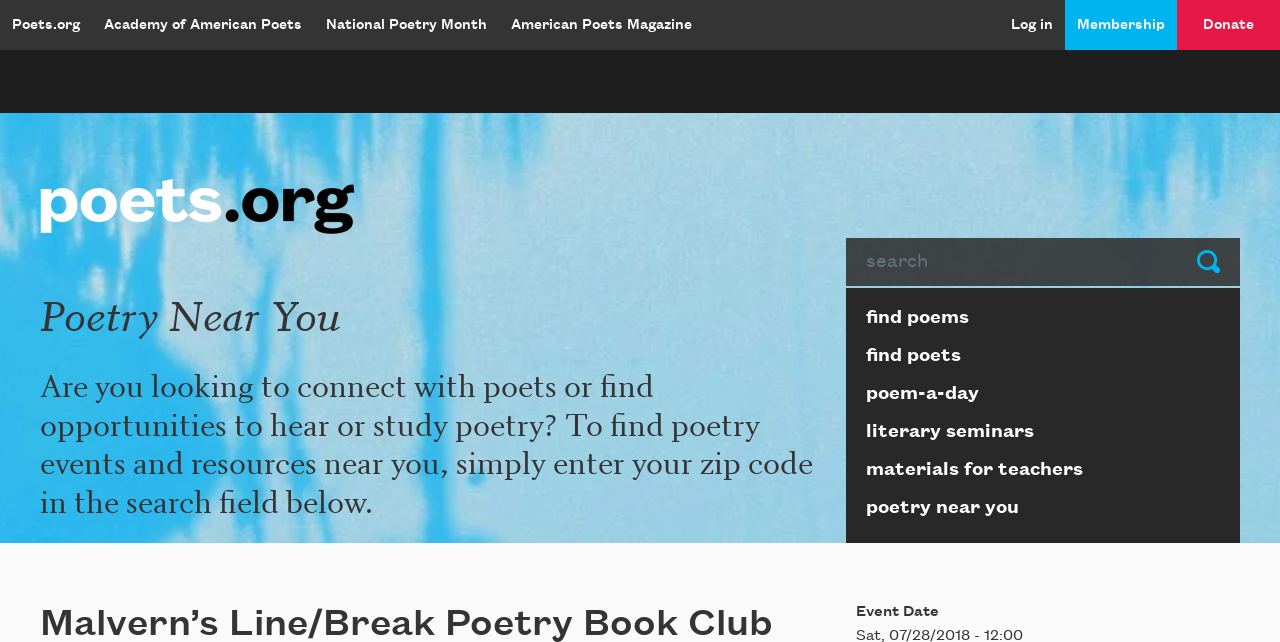Locate the bounding box of the UI element defined by this description: "Log in". The coordinates should be given as four float numbers between 0 and 1, formatted as [left, top, right, bottom].

[0.781, 0.016, 0.832, 0.063]